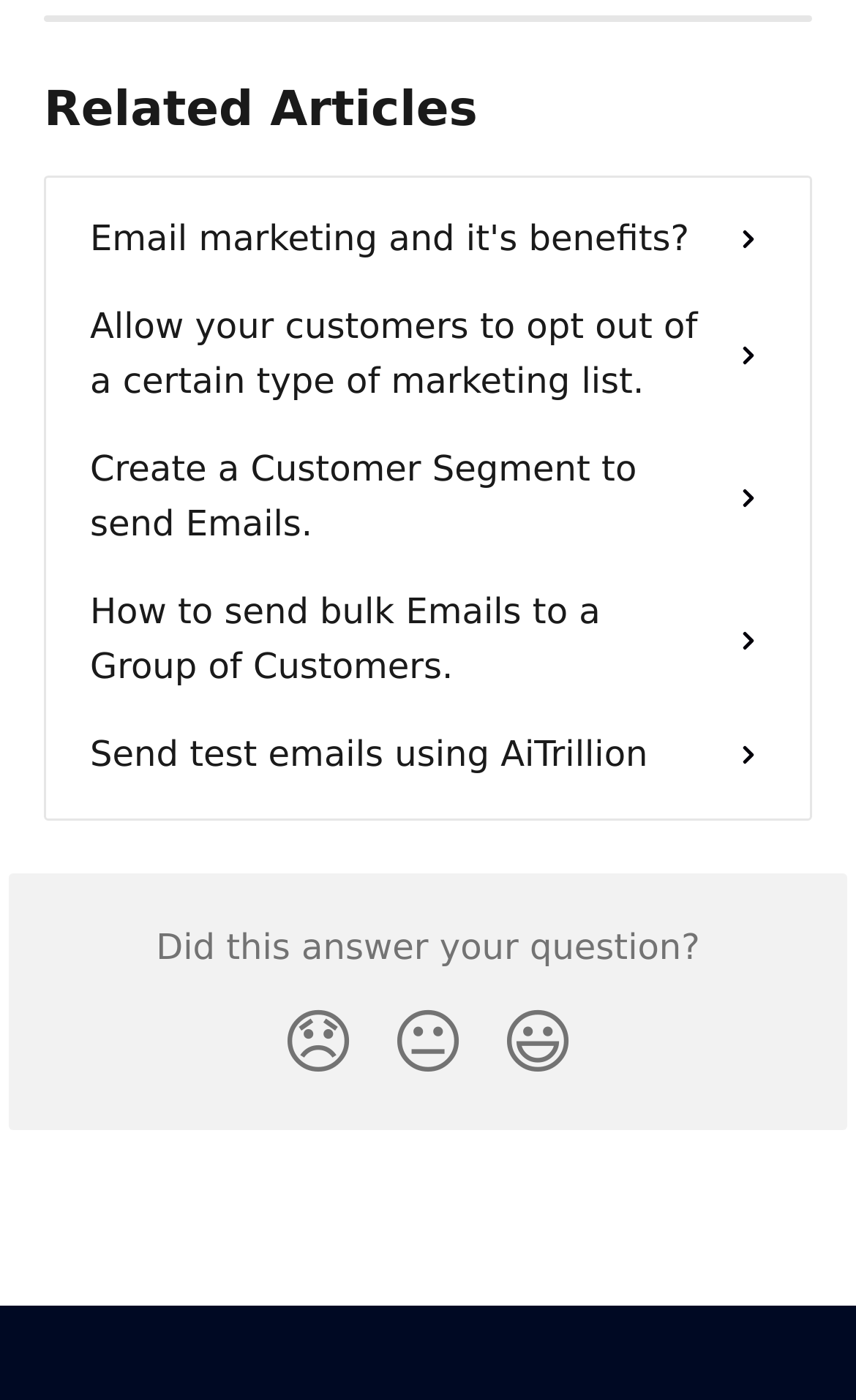Locate the bounding box of the UI element described by: "Email marketing and it's benefits?" in the given webpage screenshot.

[0.074, 0.139, 0.926, 0.203]